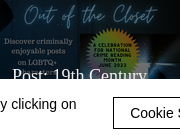What is the celebratory sticker indicating?
Based on the screenshot, provide a one-word or short-phrase response.

National Crime Reading Month